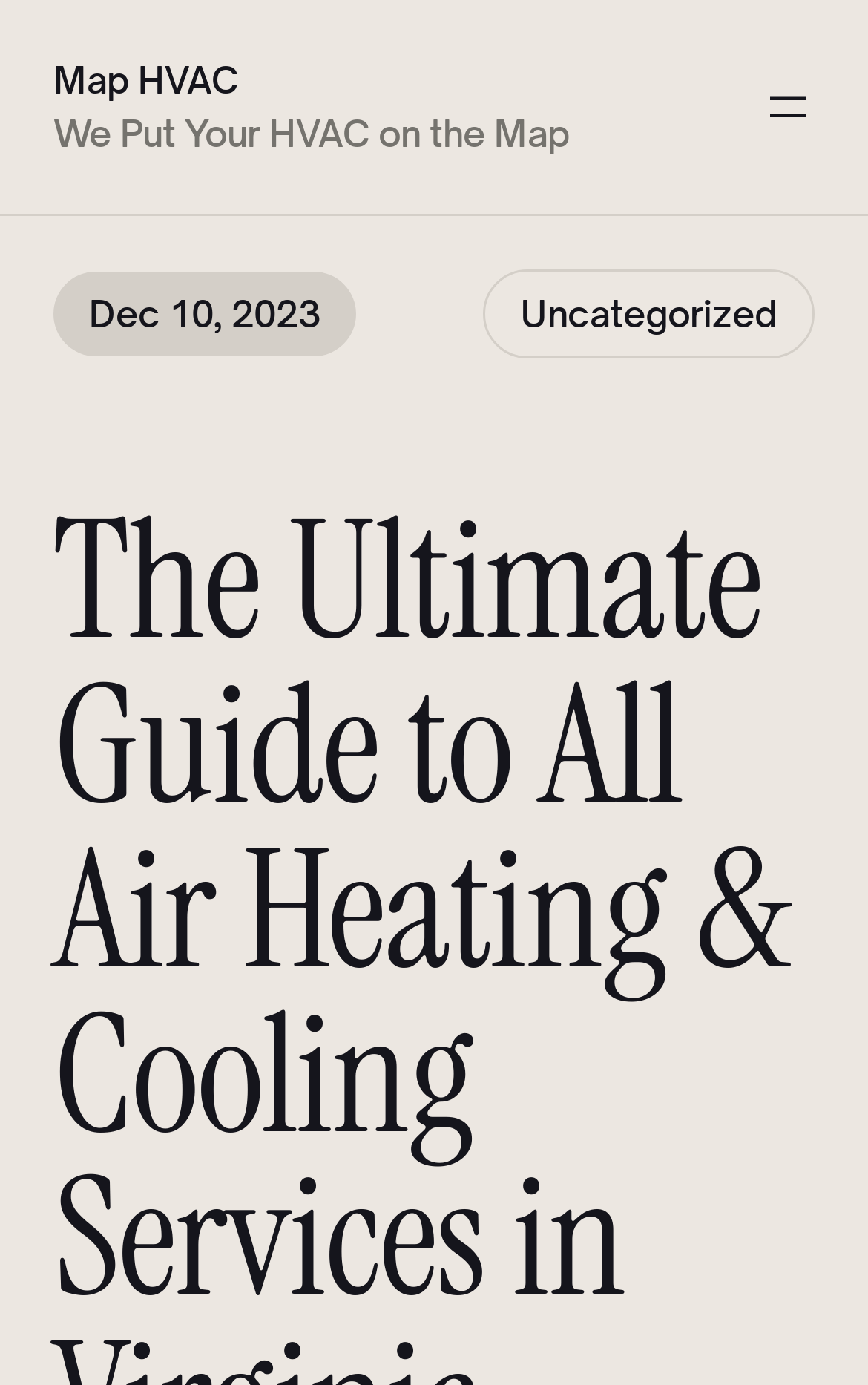Generate a comprehensive description of the webpage.

The webpage is titled "The Ultimate Guide to All Air Heating & Cooling Services in Virginia – Map HVAC" and appears to be a guide or informational page related to HVAC services in Virginia. 

At the top left of the page, there is a heading that reads "Map HVAC", which is also a clickable link. Below this heading, there is a static text that says "We Put Your HVAC on the Map". 

On the top right side of the page, there is a button labeled "Open menu" that, when clicked, opens a dialog popup. 

Further down the page, there is a time element that displays the date "Dec 10, 2023". 

To the right of the date, there is a link labeled "Uncategorized".